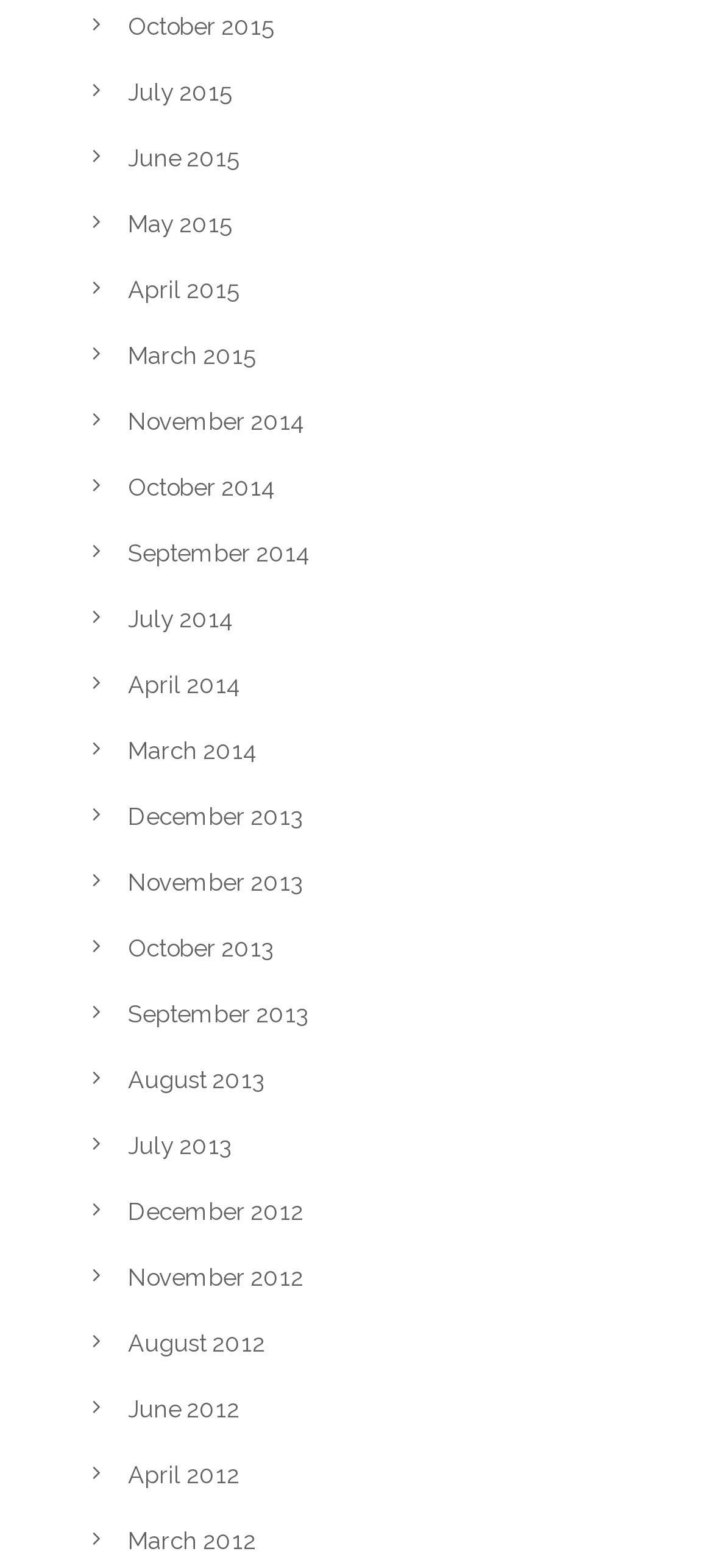Please provide a brief answer to the following inquiry using a single word or phrase:
How many years are represented on this webpage?

4